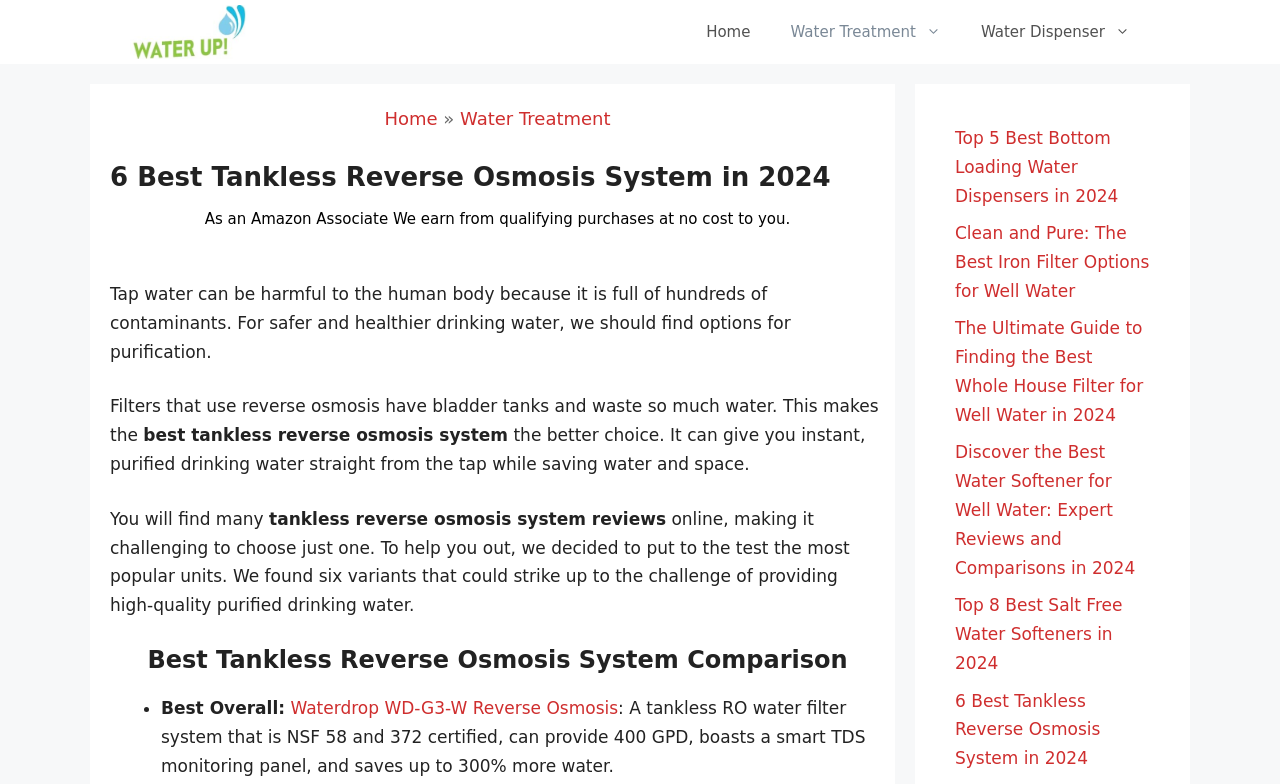Determine the bounding box coordinates of the clickable element to achieve the following action: 'Click on WATER UP'. Provide the coordinates as four float values between 0 and 1, formatted as [left, top, right, bottom].

[0.102, 0.027, 0.195, 0.052]